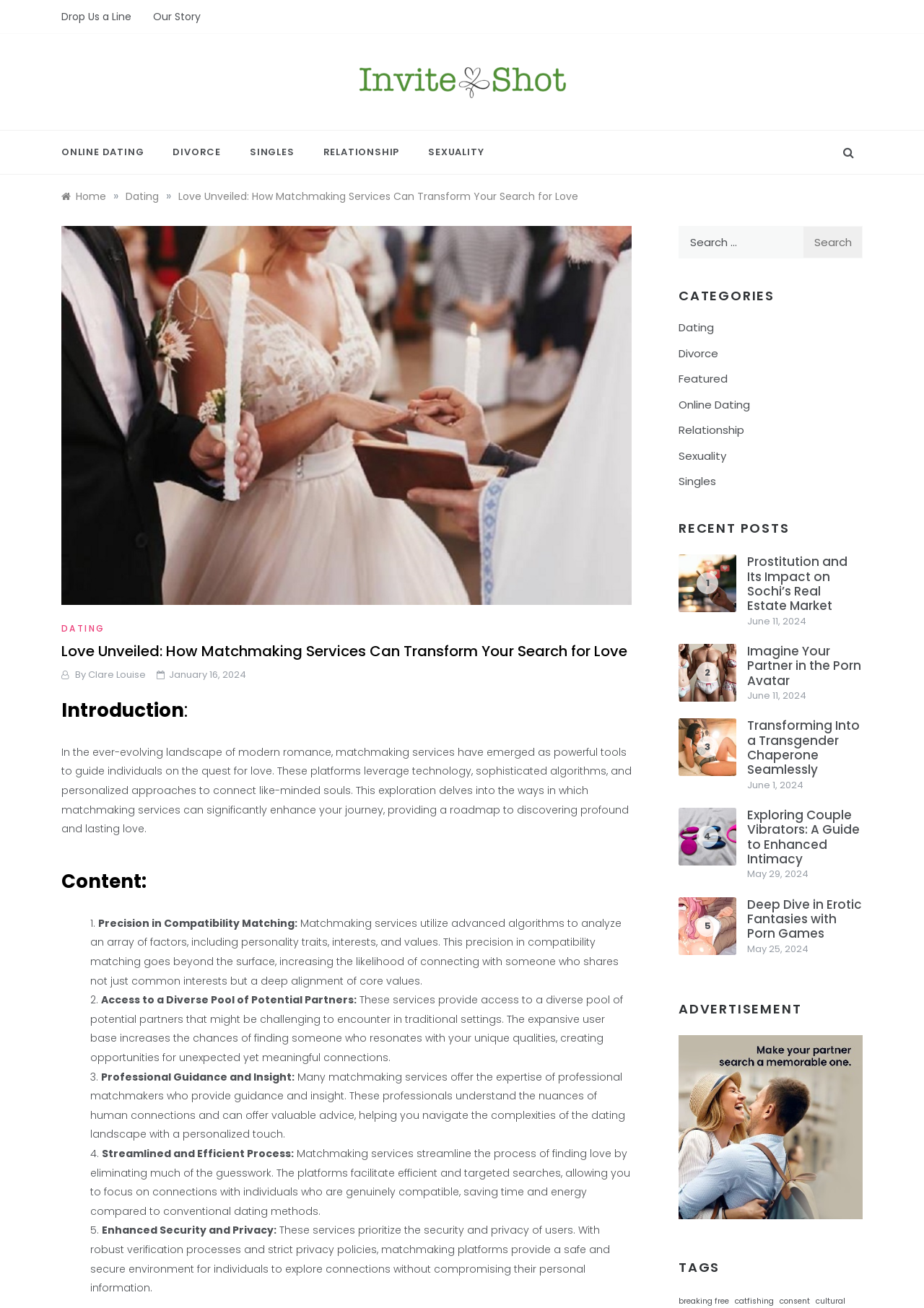Please find the bounding box coordinates of the element that you should click to achieve the following instruction: "Search for something". The coordinates should be presented as four float numbers between 0 and 1: [left, top, right, bottom].

[0.734, 0.173, 0.934, 0.198]